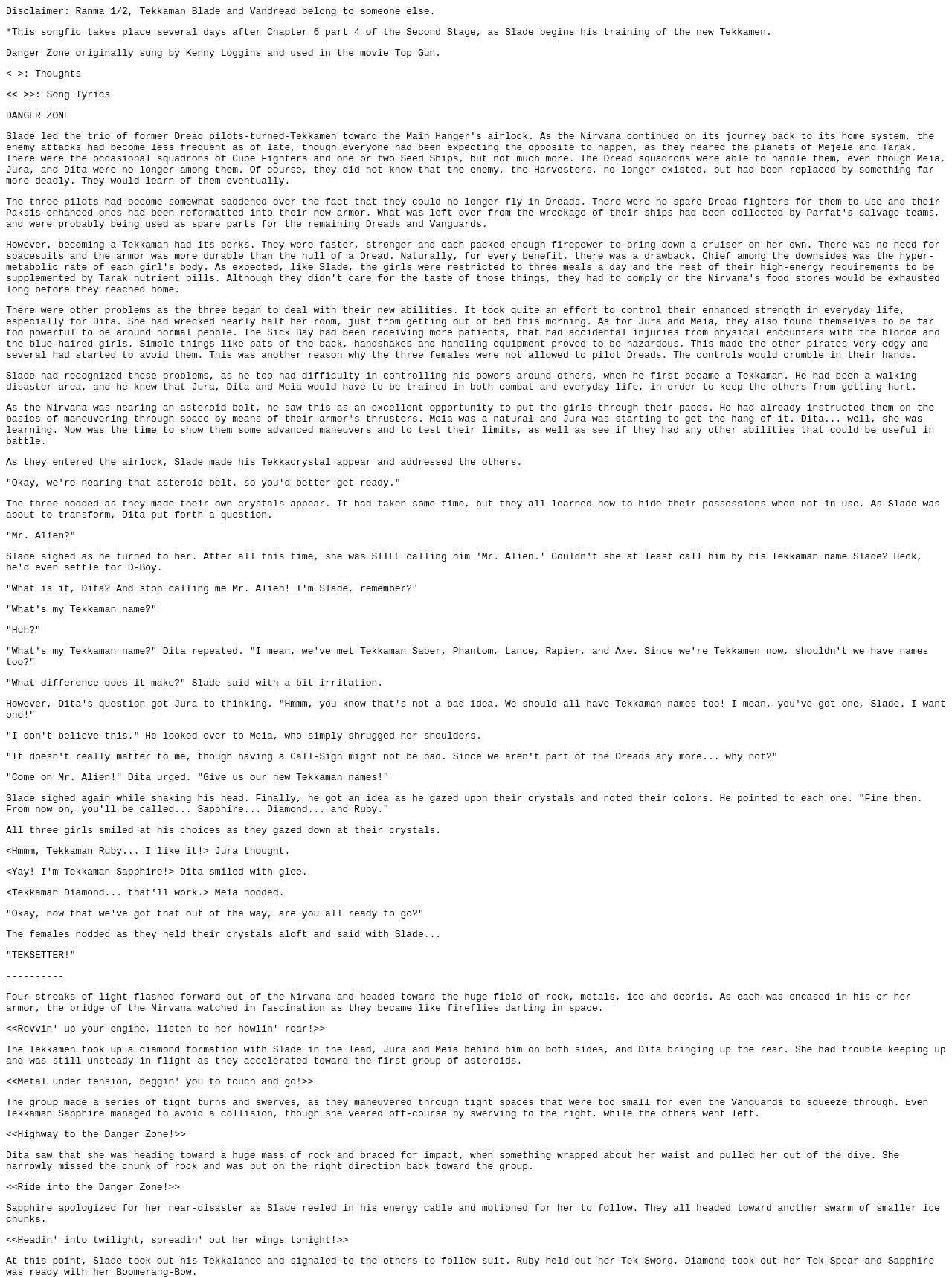Reply to the question below using a single word or brief phrase:
What is the song 'Danger Zone' originally from?

Top Gun